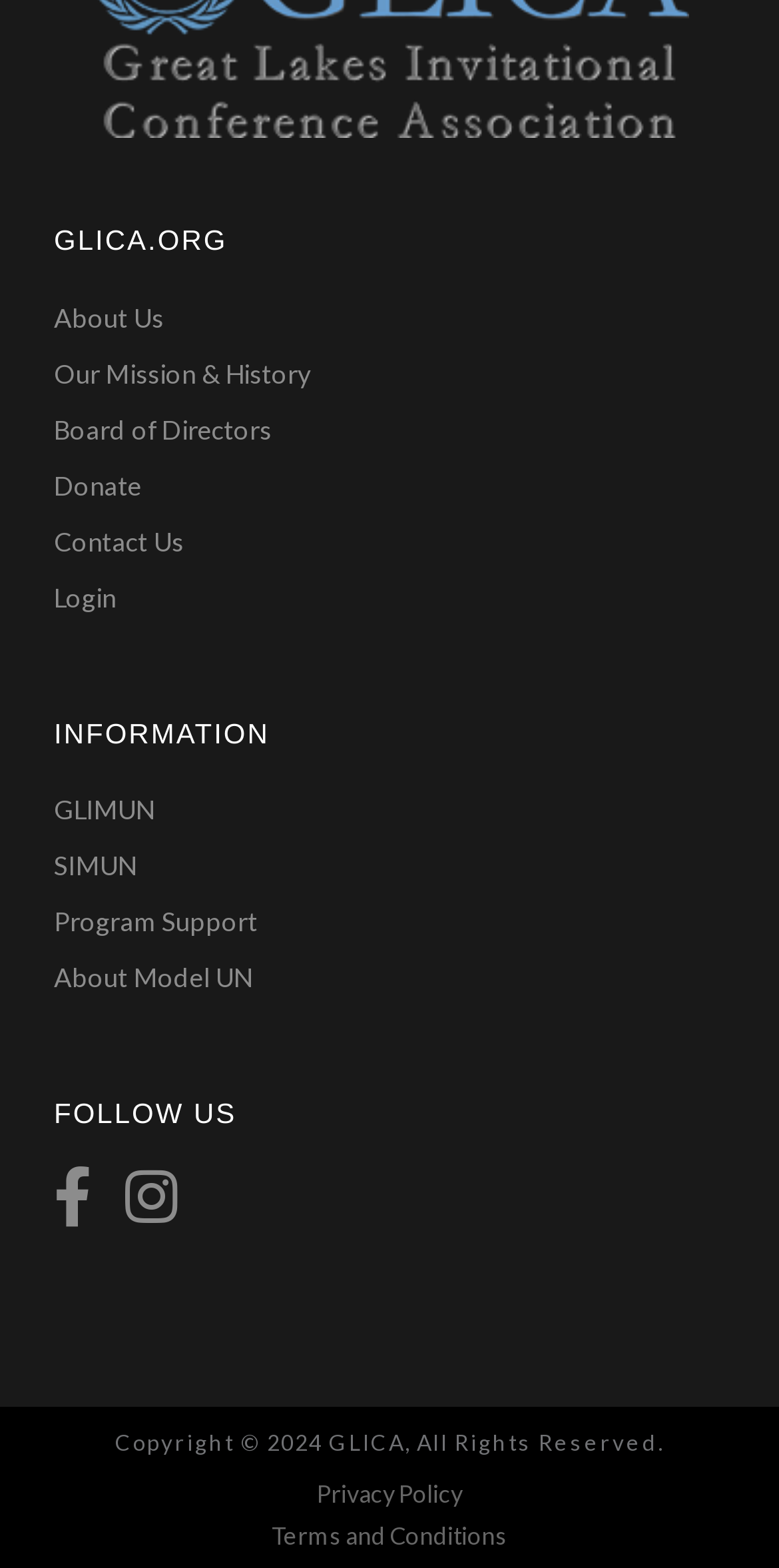What is the last option in the 'INFORMATION' section?
Based on the image, answer the question with as much detail as possible.

The 'INFORMATION' section is located in the middle of the webpage, and it contains several links. The last option in this section is 'About Model UN', which is a link that provides information about Model UN.